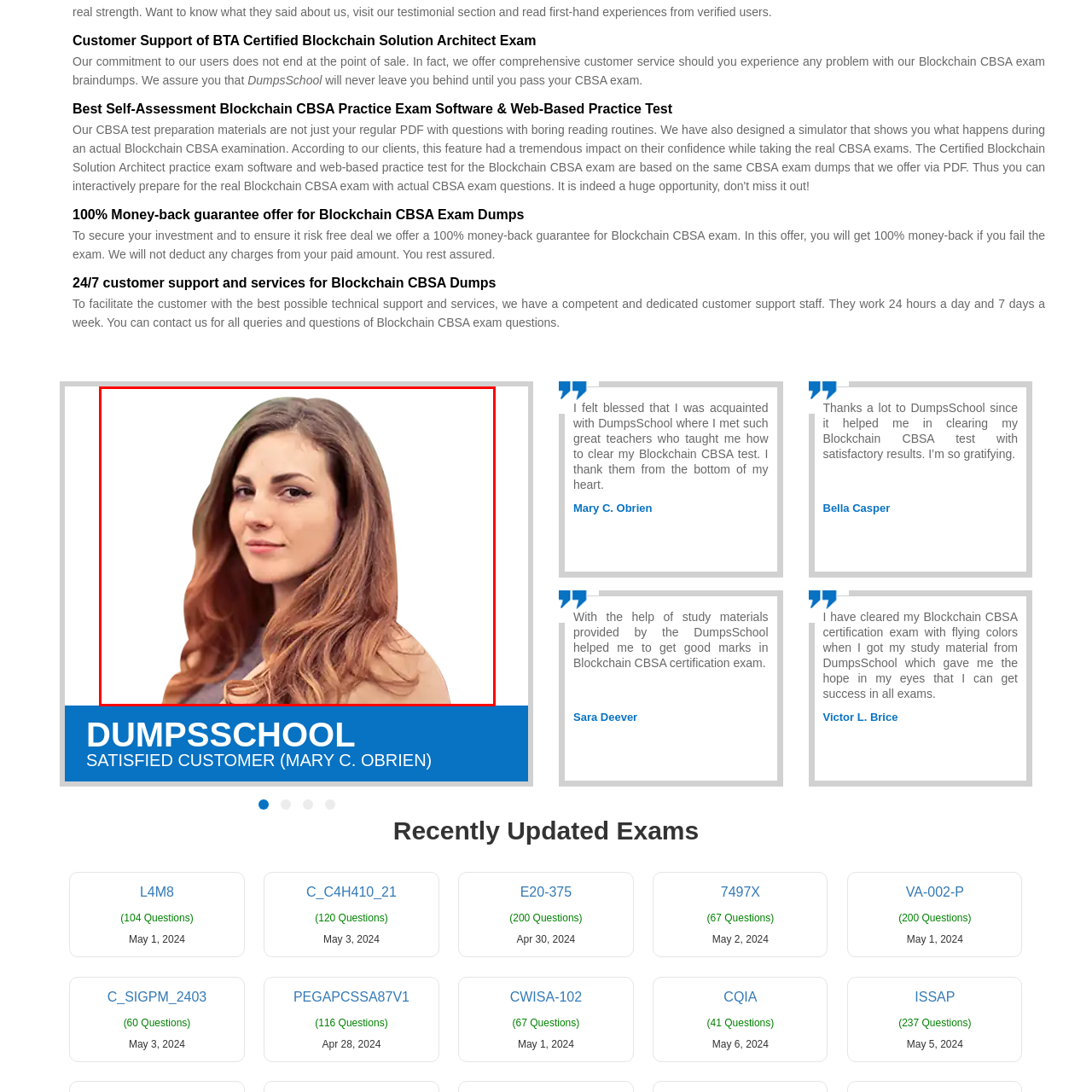Is the background of the image present?
Focus on the image highlighted within the red borders and answer with a single word or short phrase derived from the image.

No